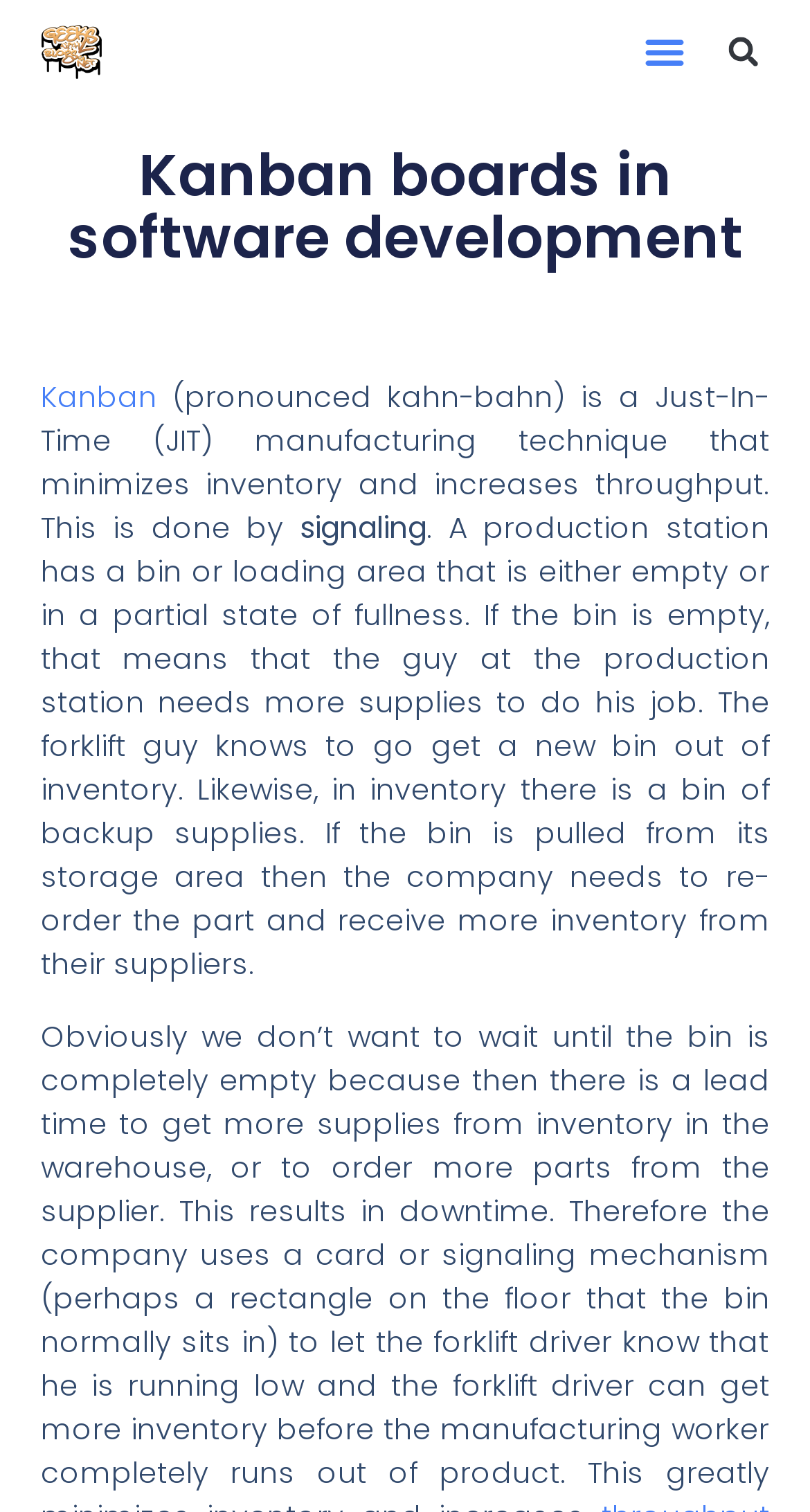Refer to the image and provide an in-depth answer to the question:
What is the goal of the Kanban technique?

The webpage describes Kanban as a Just-In-Time (JIT) manufacturing technique that minimizes inventory and increases throughput. This implies that the primary goal of the Kanban technique is to optimize inventory levels and production efficiency.